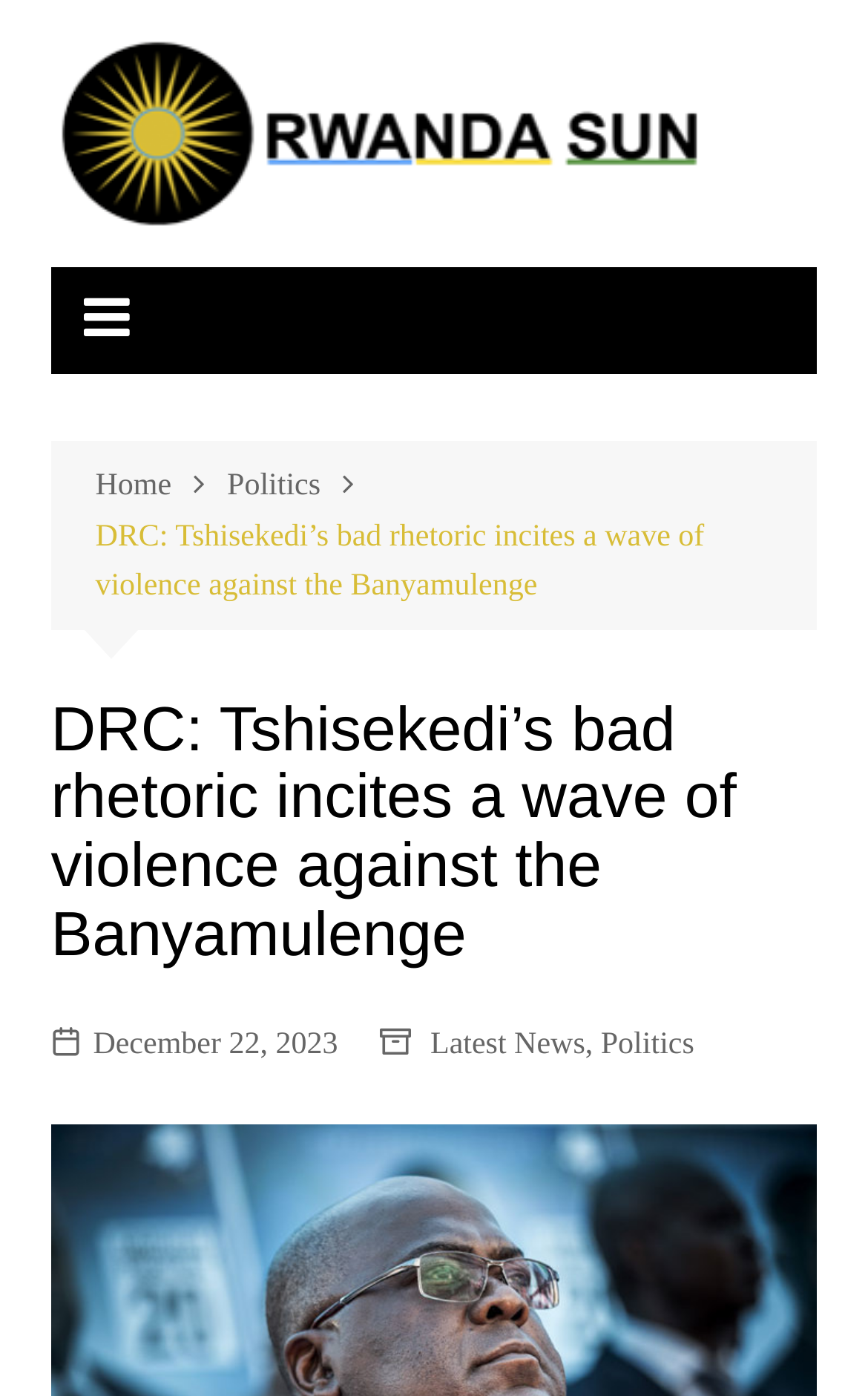Using the element description Politics, predict the bounding box coordinates for the UI element. Provide the coordinates in (top-left x, top-left y, bottom-right x, bottom-right y) format with values ranging from 0 to 1.

[0.692, 0.732, 0.8, 0.767]